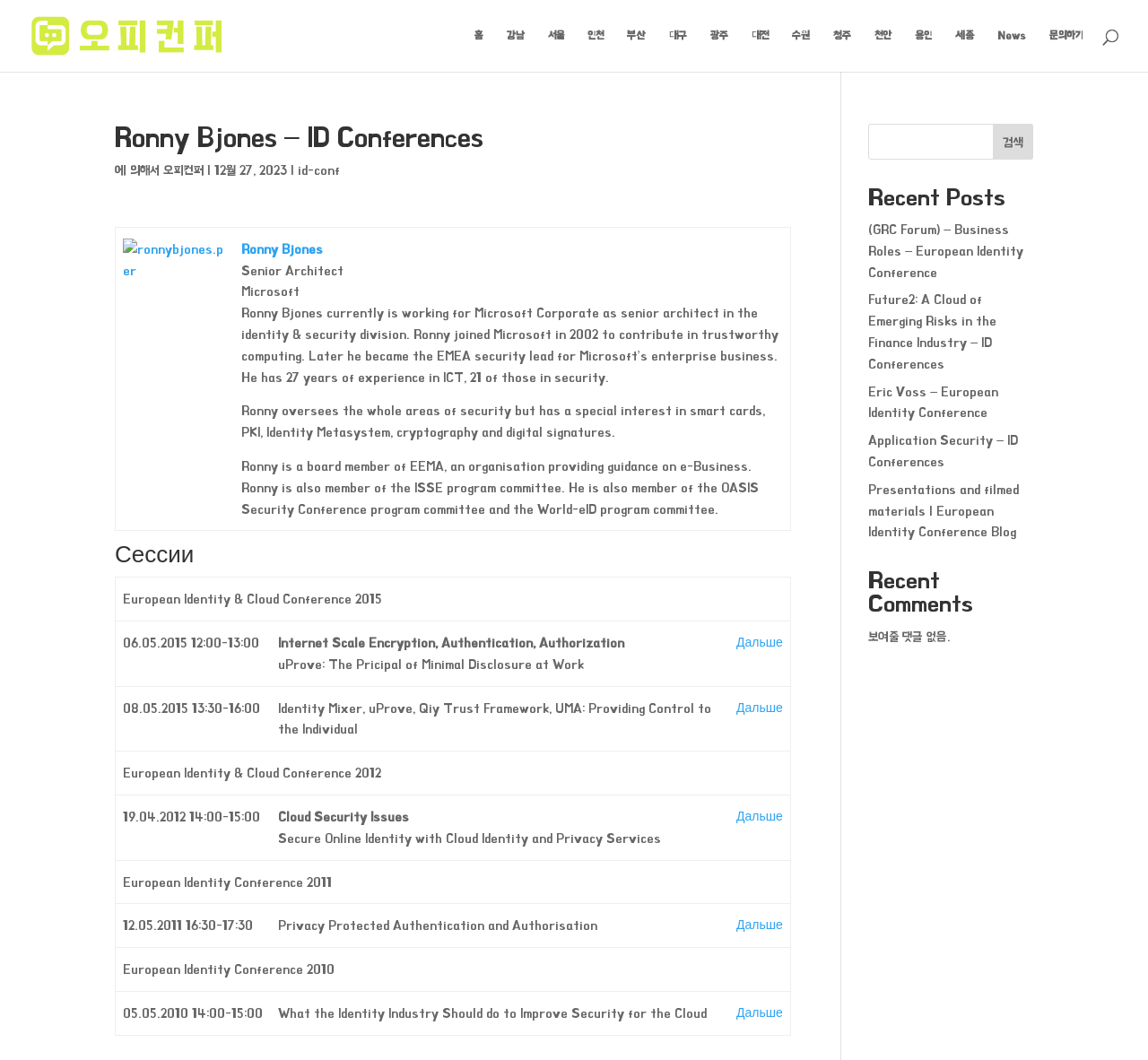What is the topic of the conference sessions listed on this webpage?
Using the information presented in the image, please offer a detailed response to the question.

I found the answer by looking at the session titles and descriptions, such as 'Internet Scale Encryption, Authentication, Authorization' and 'Cloud Security Issues', which suggest that the conference sessions are related to identity and security.